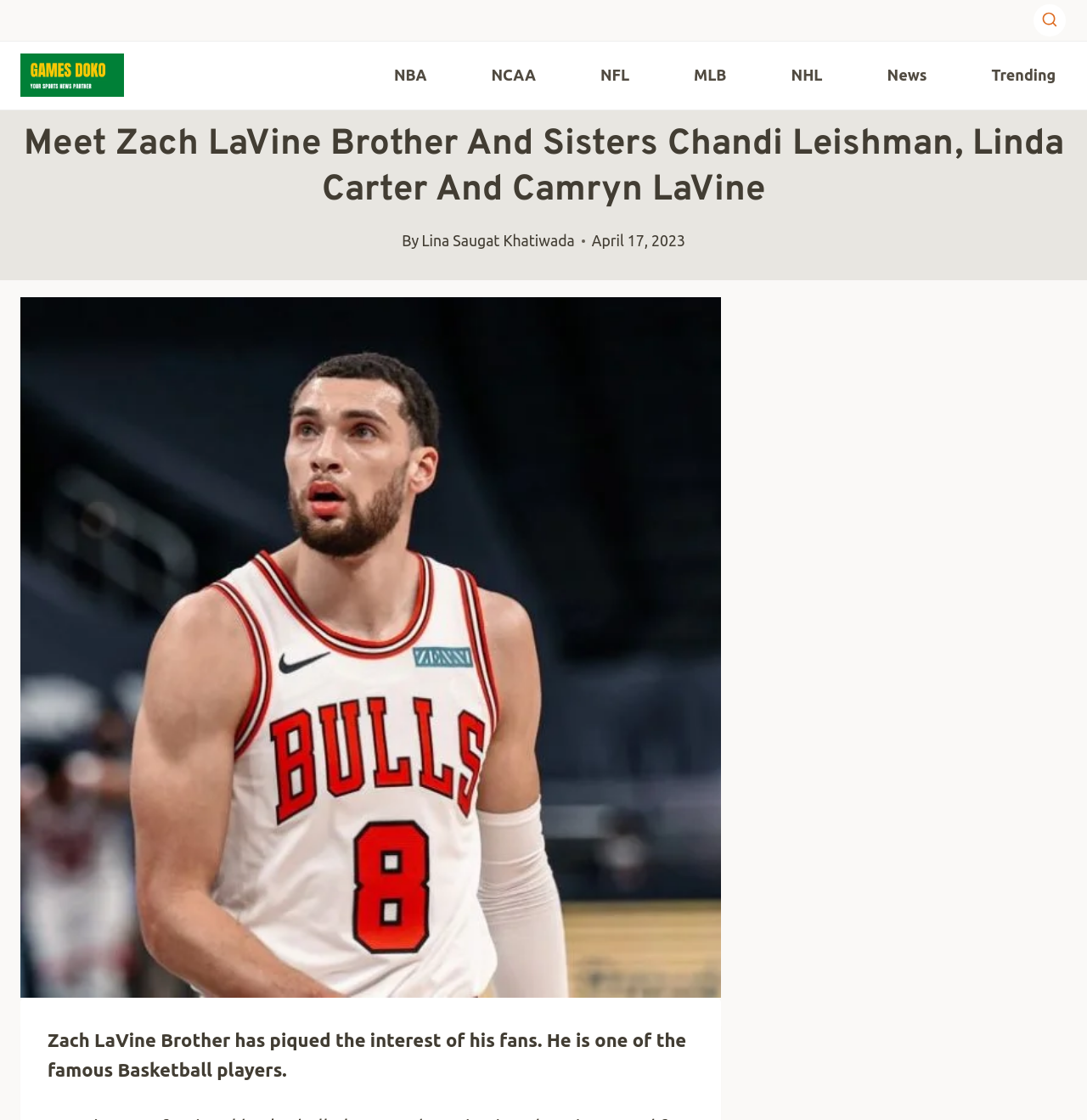Could you provide the bounding box coordinates for the portion of the screen to click to complete this instruction: "Visit Games Doko website"?

[0.019, 0.048, 0.114, 0.087]